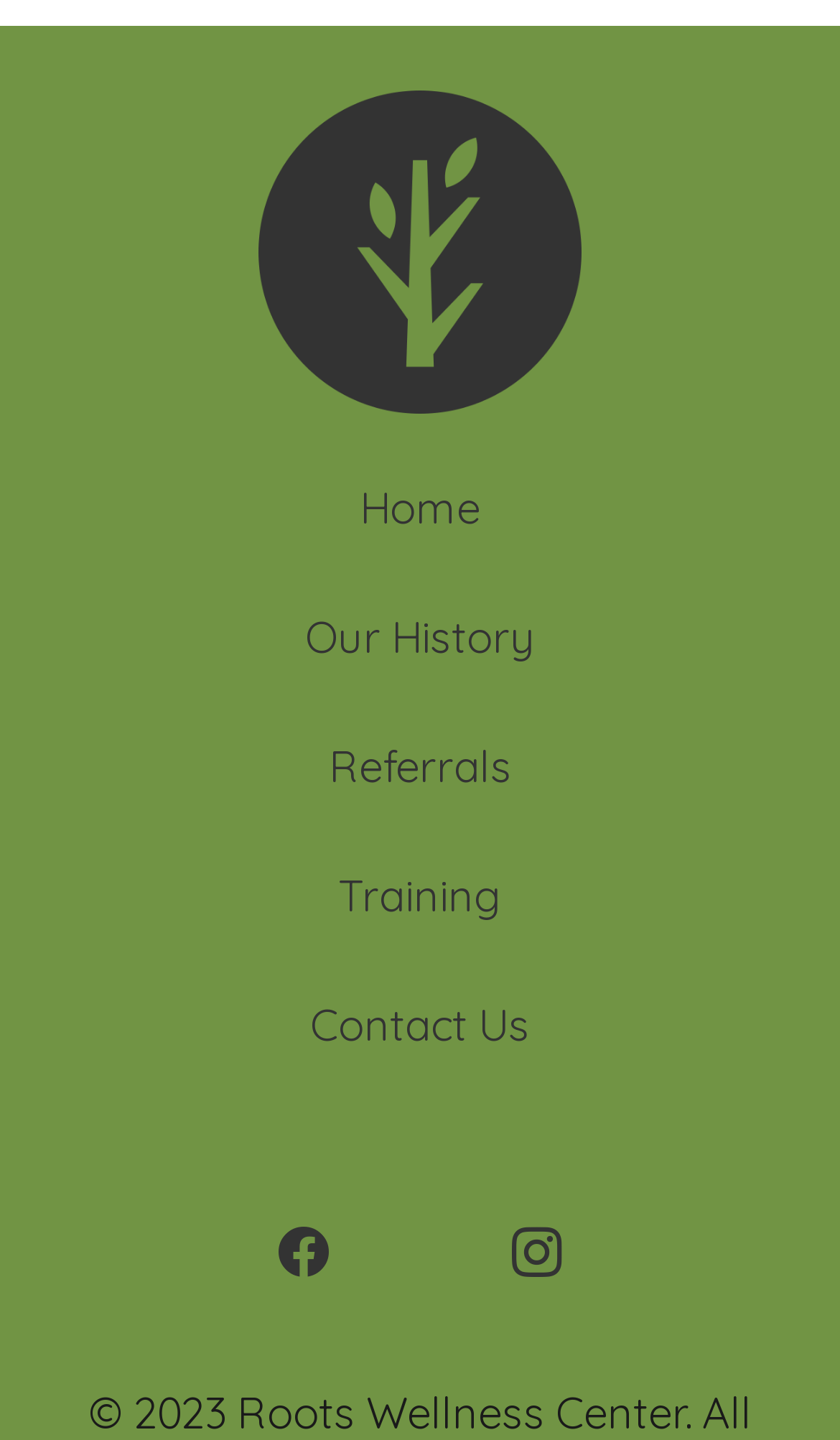Are the social media links located at the top or bottom of the webpage?
Refer to the image and provide a one-word or short phrase answer.

Bottom